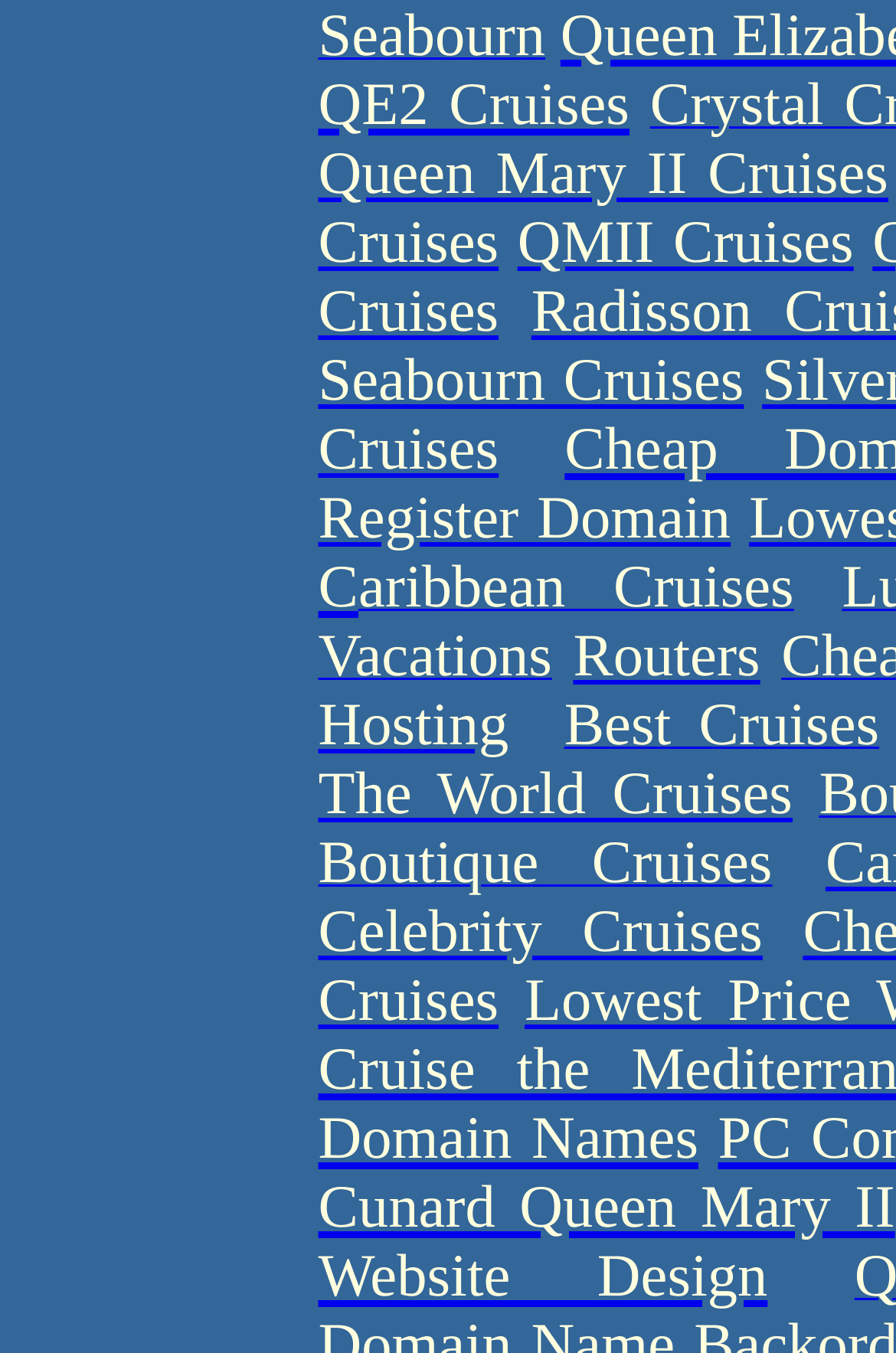How many non-cruise related links are there?
Refer to the image and give a detailed answer to the question.

After examining the links on the webpage, I find two links that are not related to cruises: 'Register Domain' and 'Website Design'.